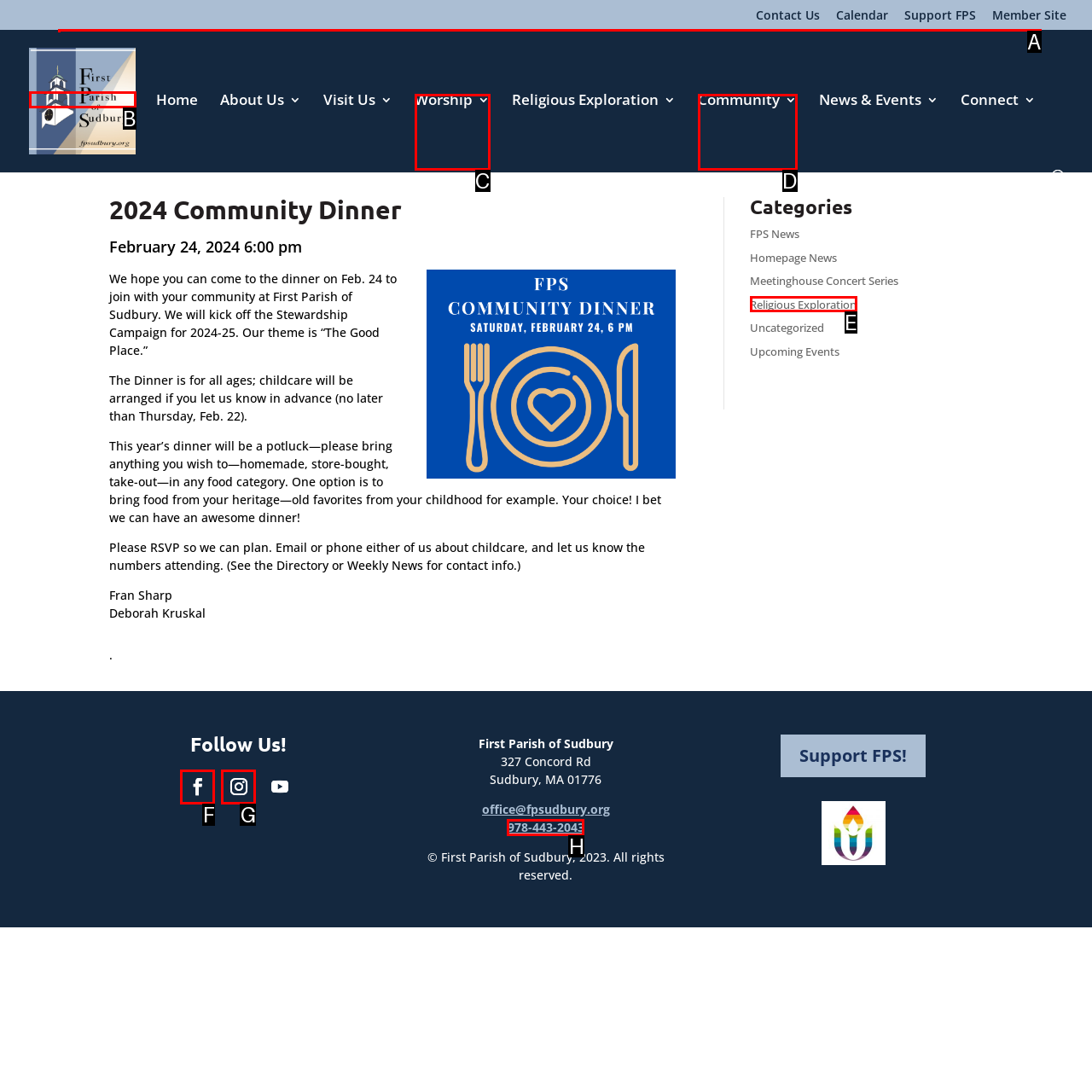From the provided options, pick the HTML element that matches the description: Statements & Speeches. Respond with the letter corresponding to your choice.

None